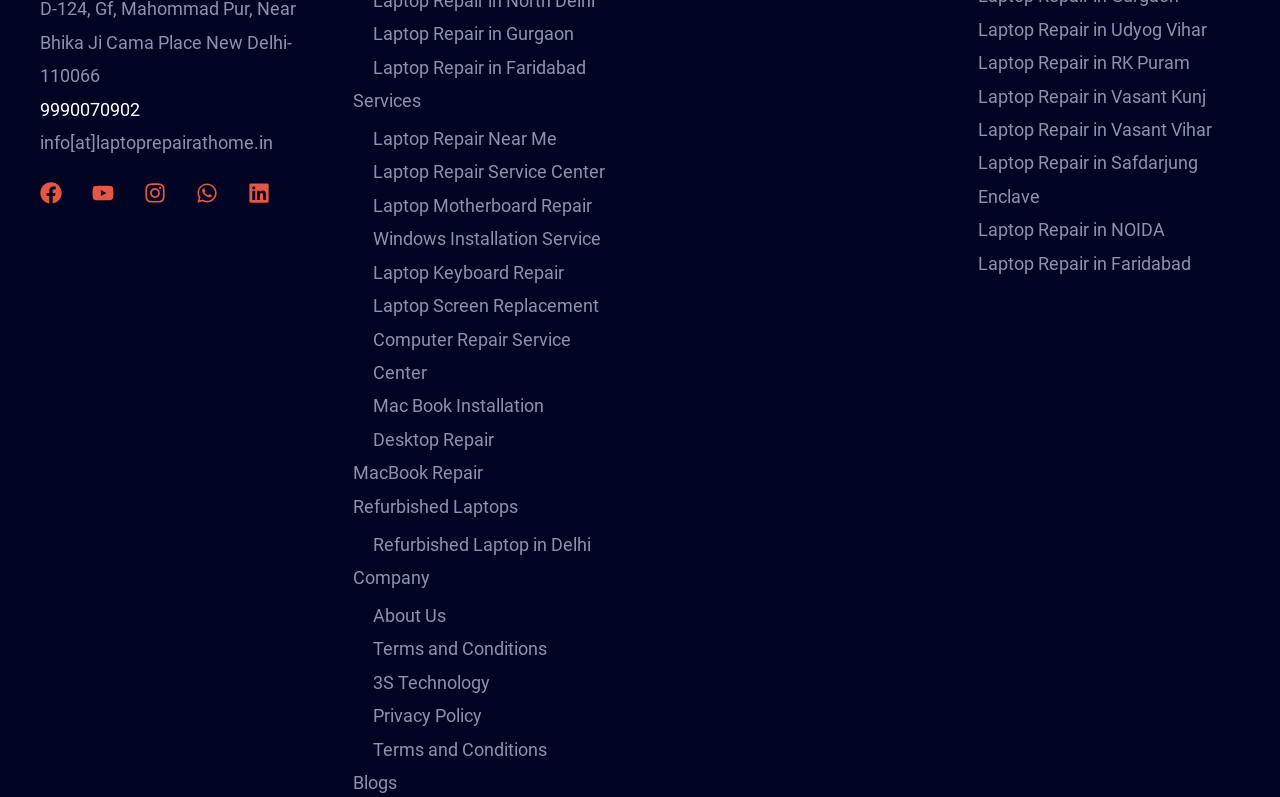Please determine the bounding box coordinates of the element's region to click in order to carry out the following instruction: "Contact via WhatsApp". The coordinates should be four float numbers between 0 and 1, i.e., [left, top, right, bottom].

[0.153, 0.229, 0.17, 0.256]